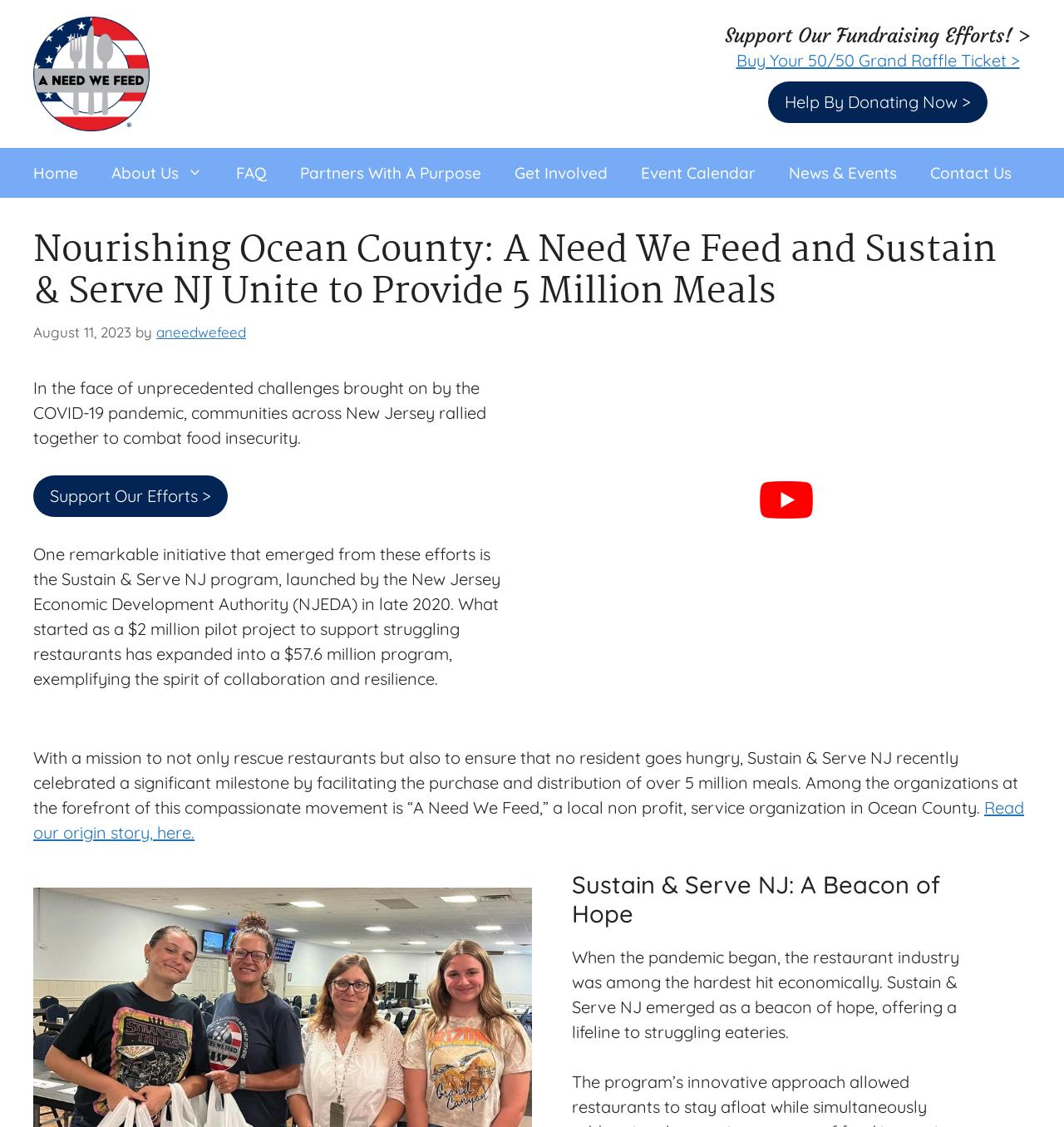Find the bounding box coordinates of the element to click in order to complete this instruction: "Read the post about 'CSF Leaks'". The bounding box coordinates must be four float numbers between 0 and 1, denoted as [left, top, right, bottom].

None